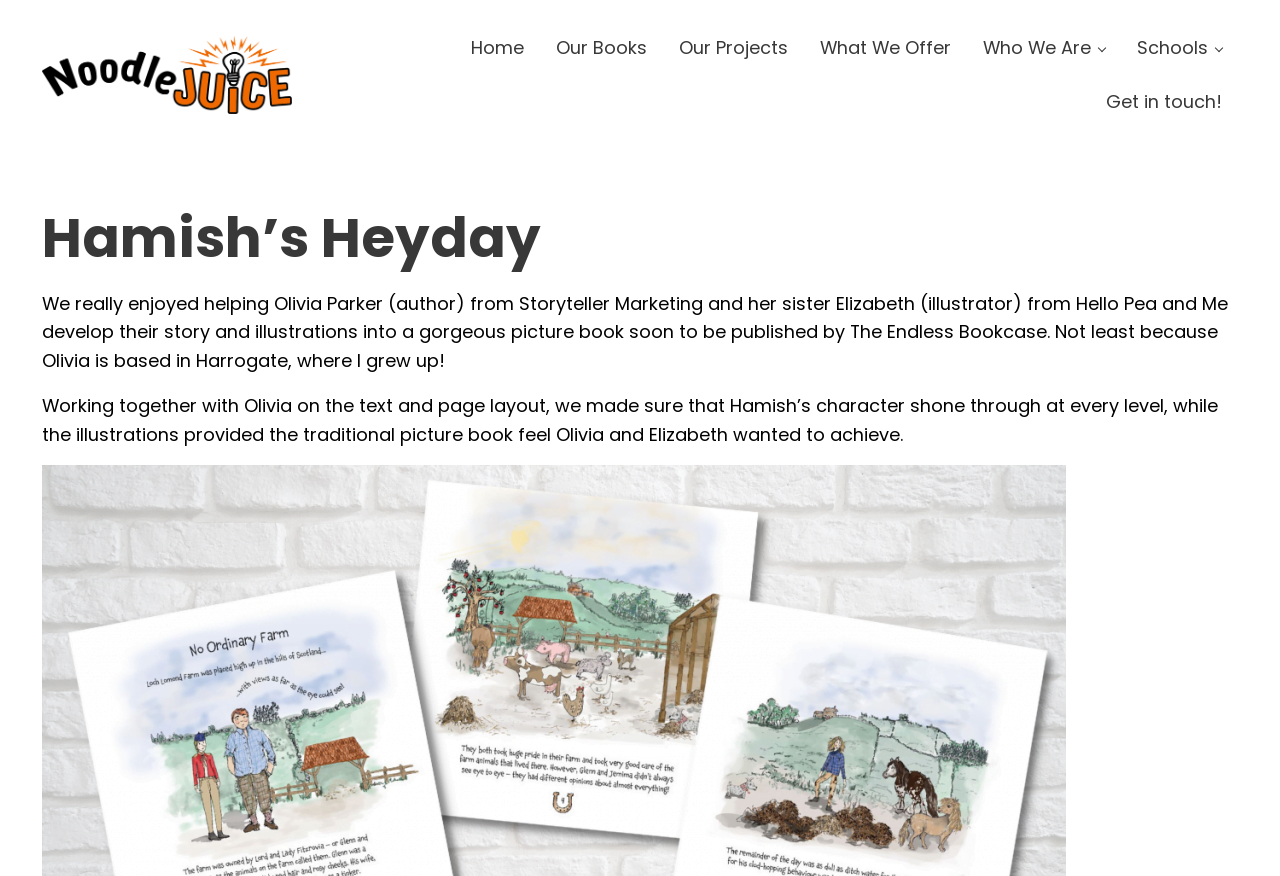Provide your answer to the question using just one word or phrase: What is the name of the publisher of the picture book?

The Endless Bookcase